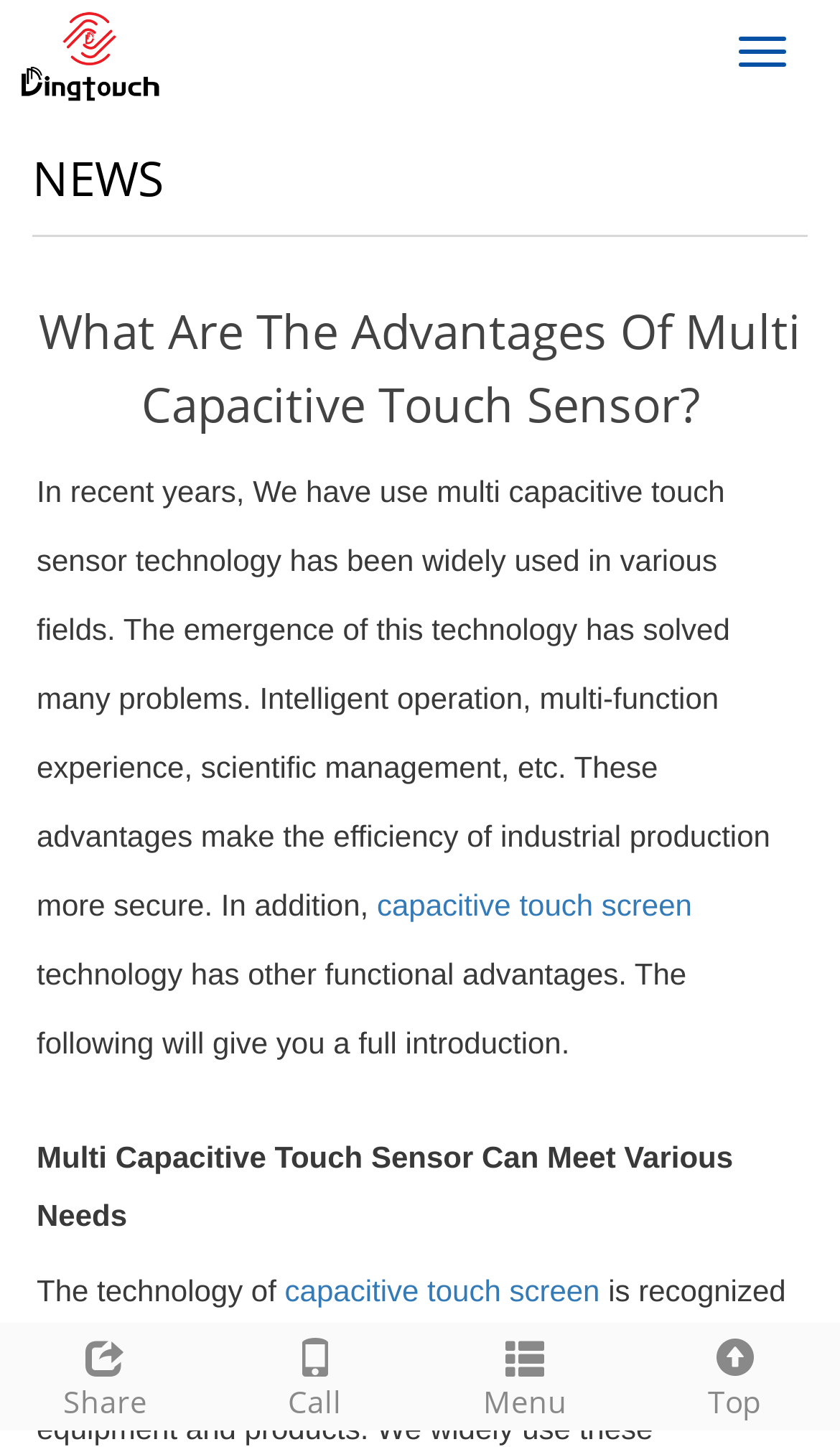What is the topic of the article?
Utilize the information in the image to give a detailed answer to the question.

I determined the topic of the article by reading the heading element with the text 'What Are The Advantages Of Multi Capacitive Touch Sensor?' which is a prominent heading on the webpage.